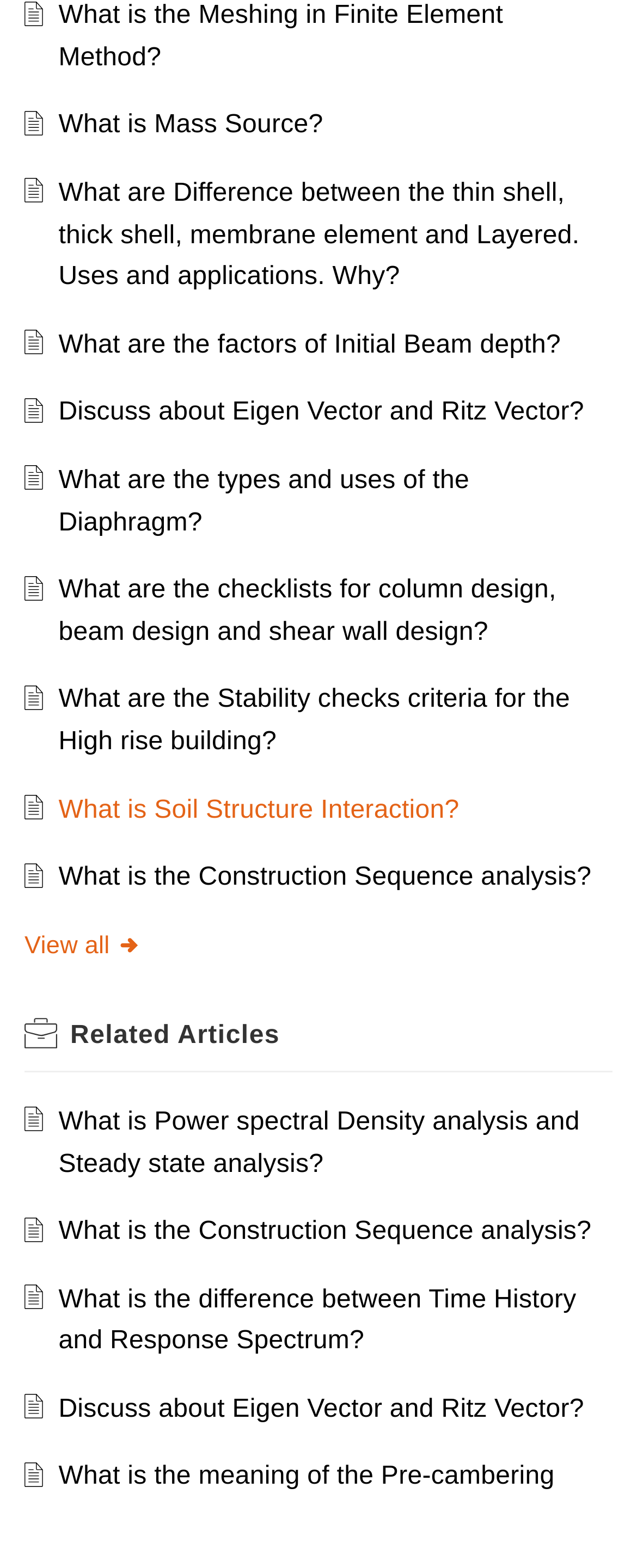Can you show the bounding box coordinates of the region to click on to complete the task described in the instruction: "View all related articles"?

[0.038, 0.594, 0.224, 0.612]